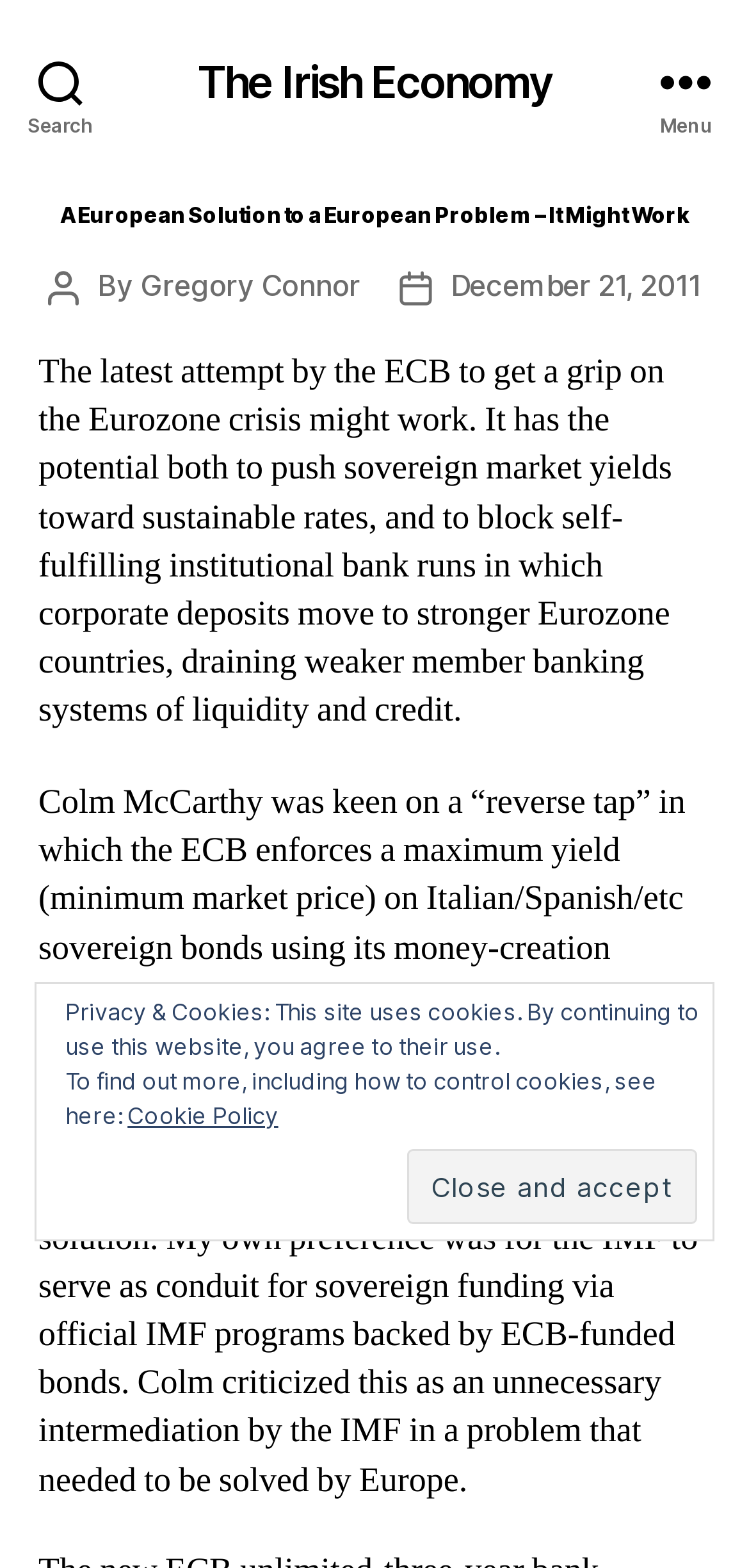Summarize the webpage comprehensively, mentioning all visible components.

The webpage appears to be a blog post or article discussing the European Central Bank's (ECB) efforts to address the Eurozone crisis. At the top left of the page, there is a search button, and at the top right, there is a menu button. Below the menu button, the title of the webpage "A European Solution to a European Problem – It Might Work" is prominently displayed.

Below the title, there is a section with the author's name, "Gregory Connor", and the post date, "December 21, 2011". The main content of the webpage is a long paragraph discussing the ECB's plan to address the Eurozone crisis, followed by another paragraph critiquing a proposed solution by Colm McCarthy and presenting an alternative solution.

At the bottom of the page, there is a button to "Close and accept" and a section with information about the website's use of cookies, including a link to the "Cookie Policy". There are no images on the page. Overall, the webpage has a simple layout with a focus on the text content.